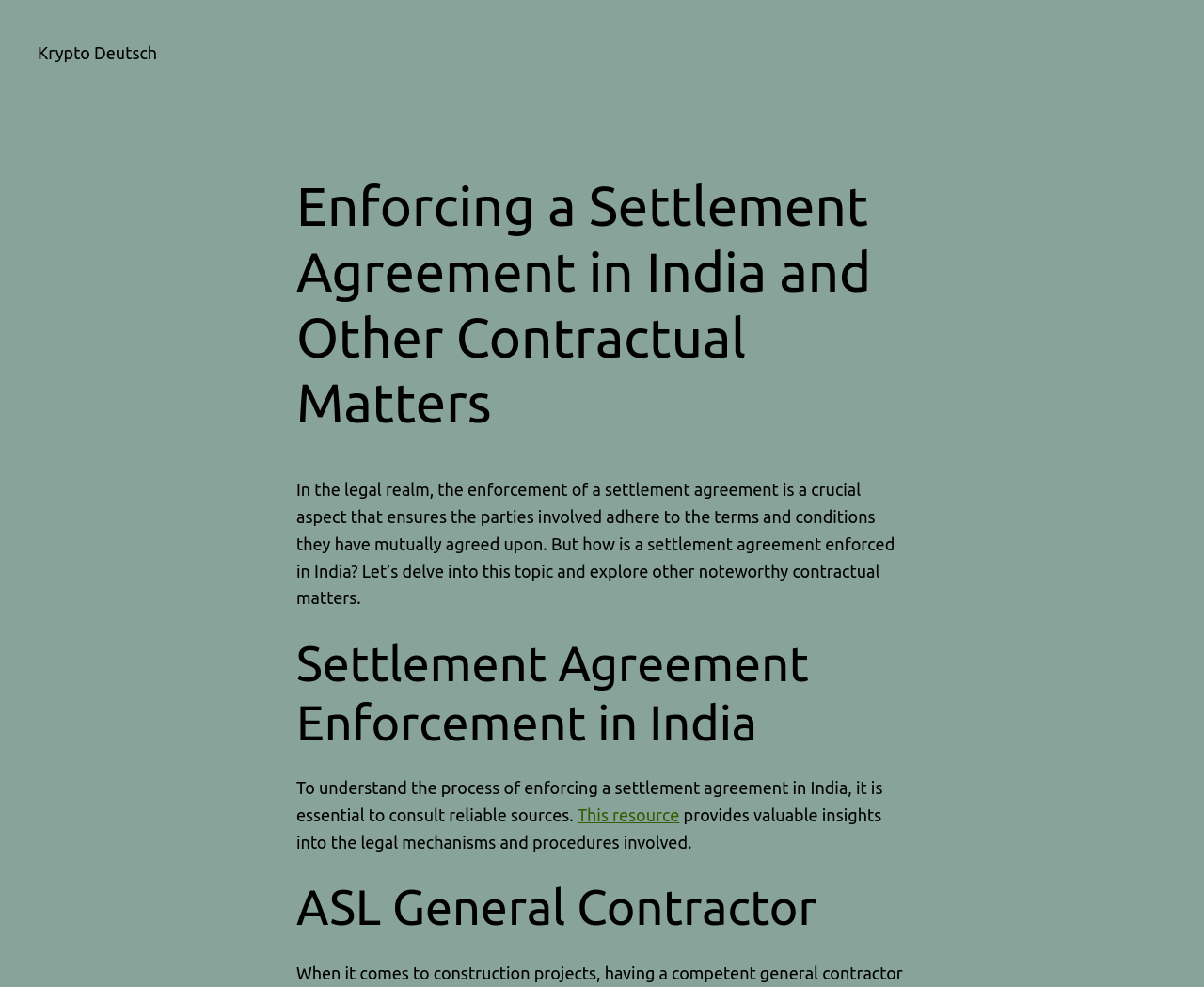Answer the question briefly using a single word or phrase: 
What is the topic of the settlement agreement?

India